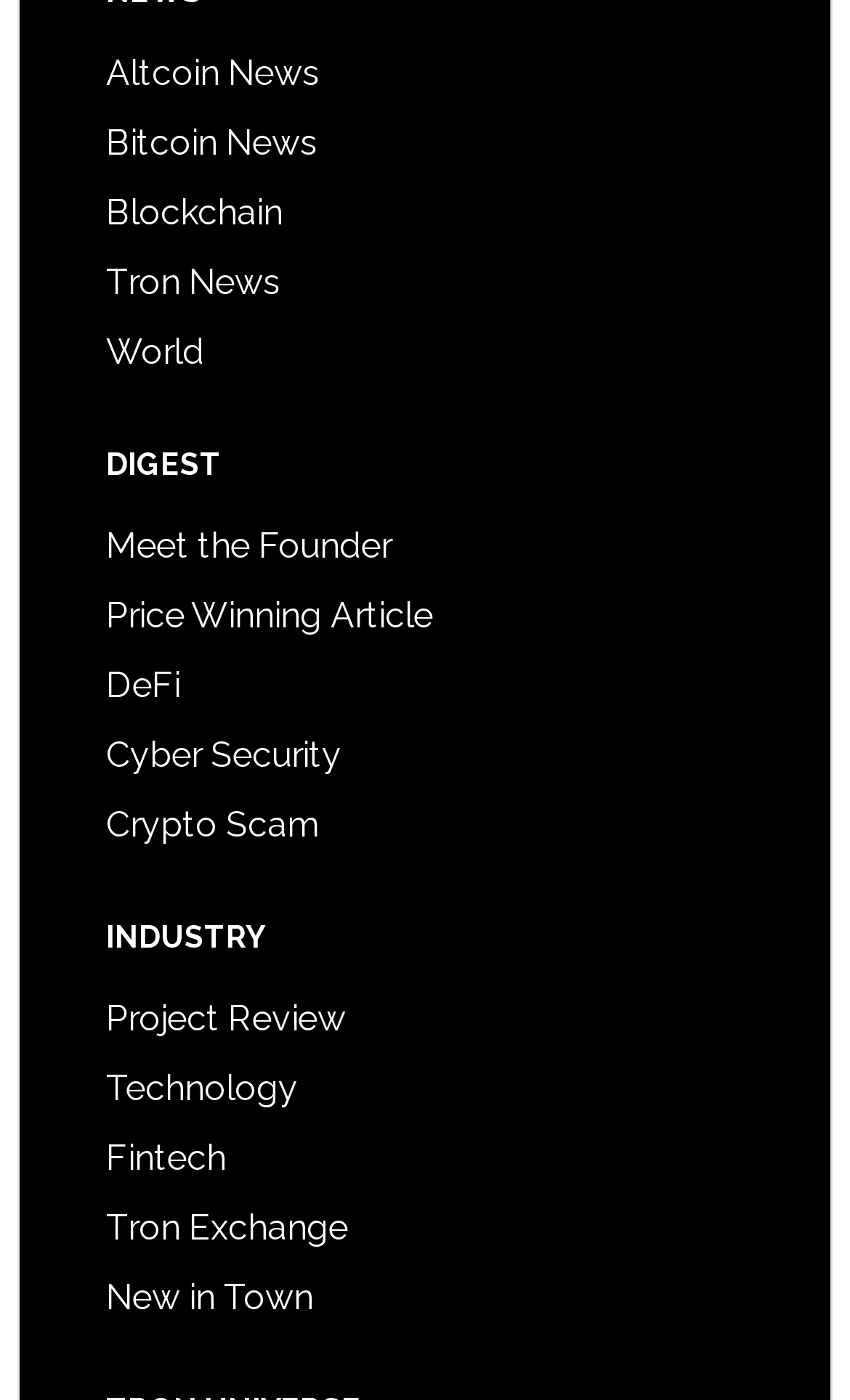What topics are related to cryptocurrency on the webpage?
Using the image, provide a concise answer in one word or a short phrase.

DeFi, Crypto Scam, Tron Exchange